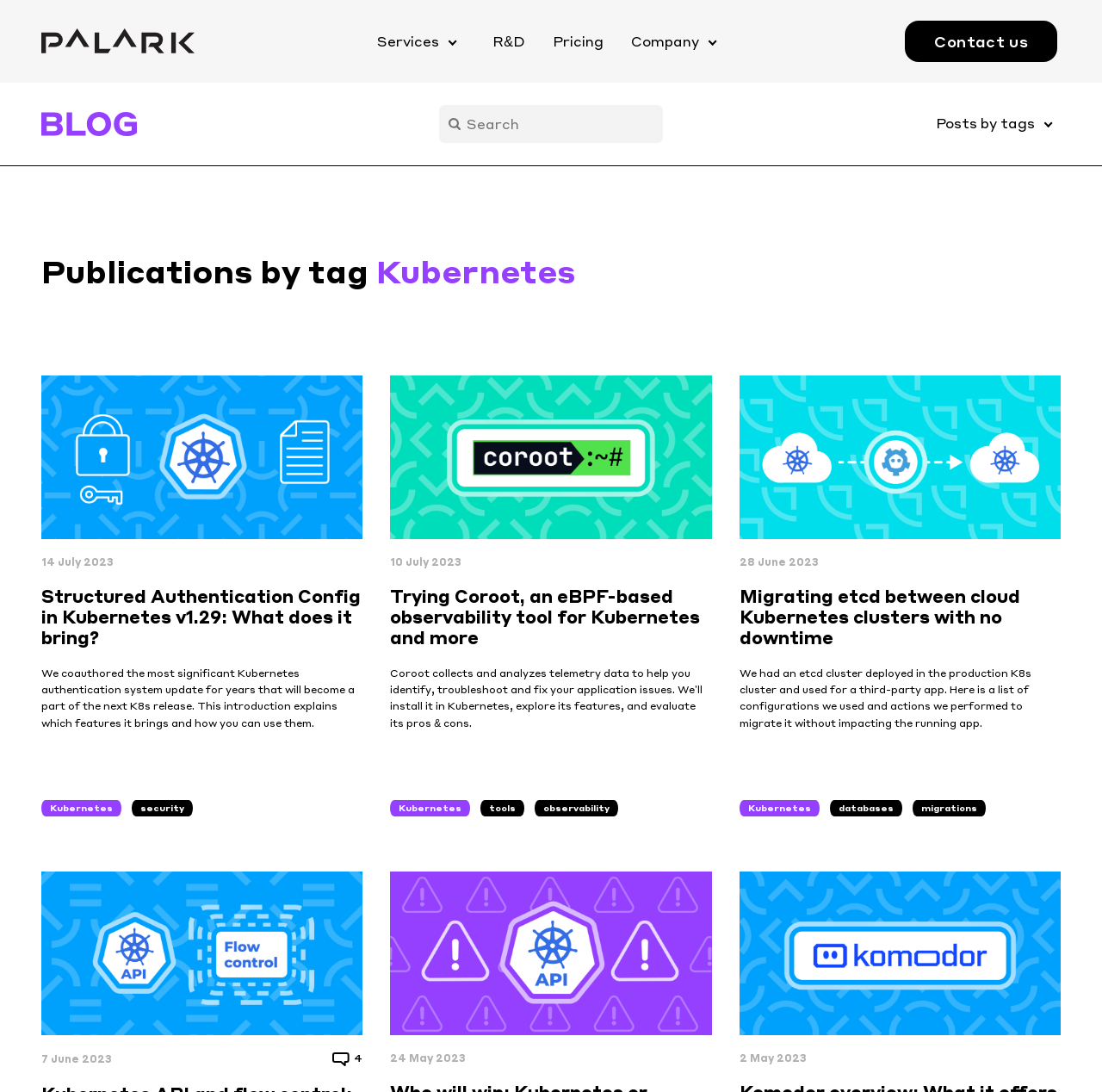What is the second menu item?
Refer to the image and respond with a one-word or short-phrase answer.

R&D